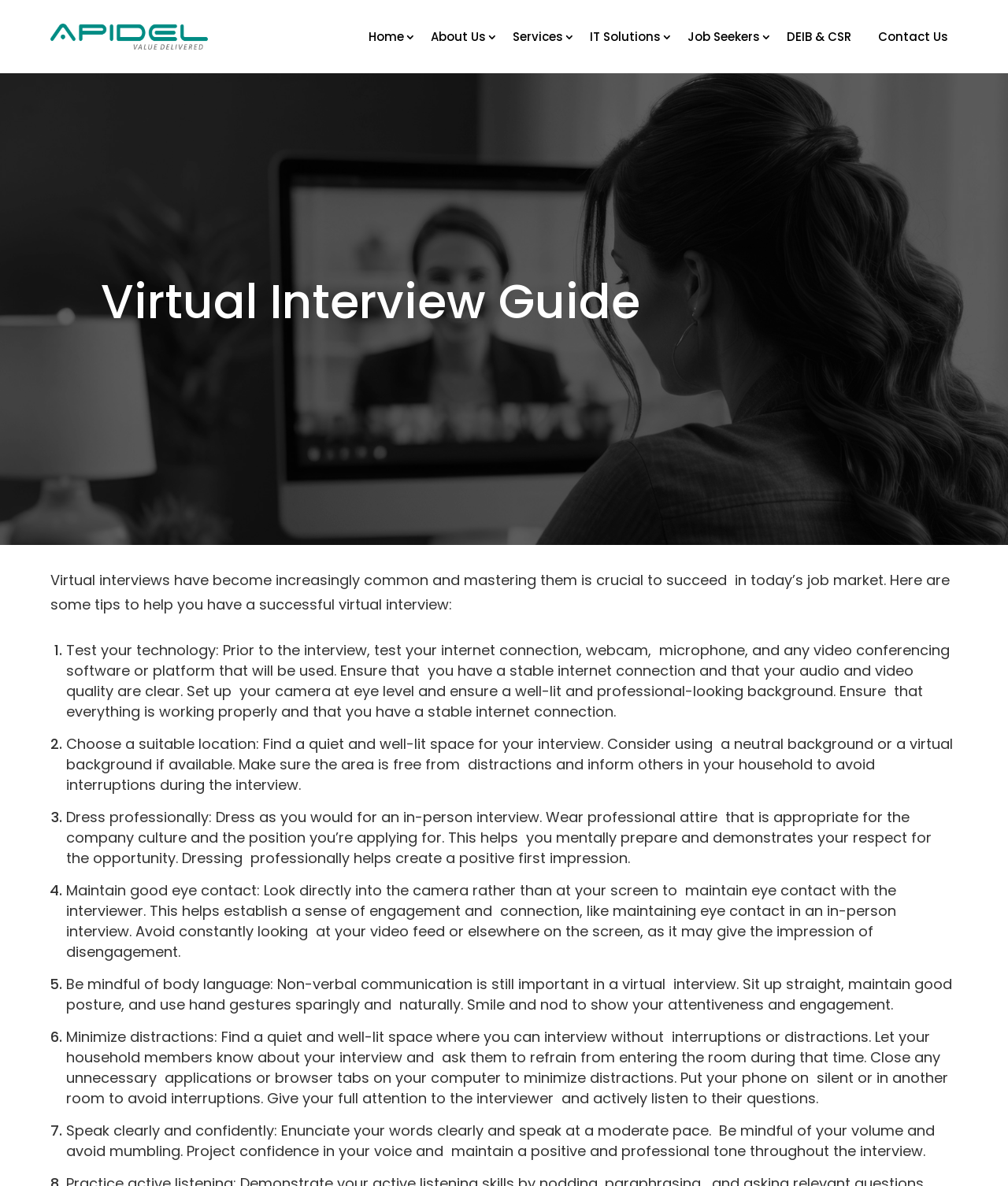What should you avoid doing during a virtual interview?
Using the image as a reference, answer the question in detail.

The webpage advises against distractions during a virtual interview, suggesting that individuals should find a quiet and well-lit space, close unnecessary applications, and put their phone on silent to minimize interruptions and distractions.